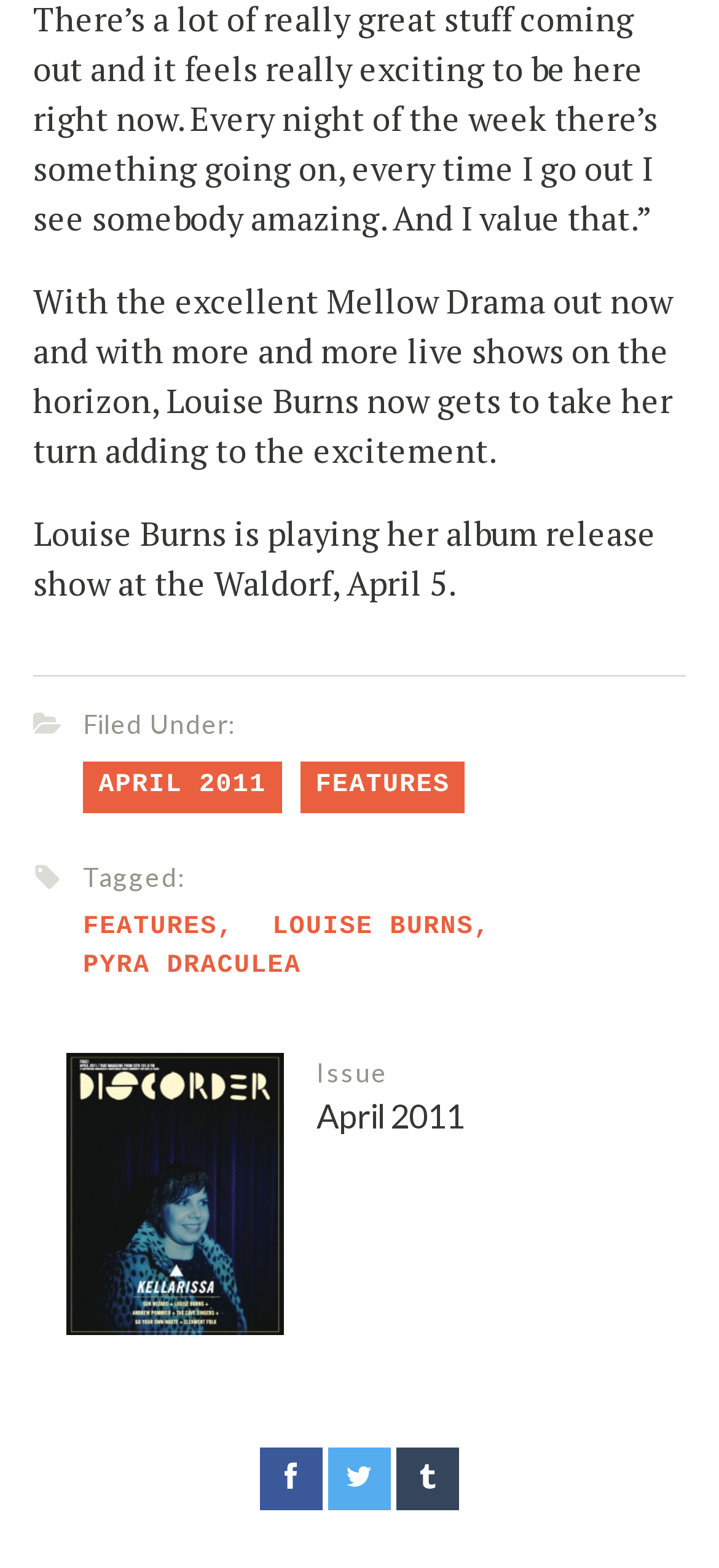Show the bounding box coordinates of the element that should be clicked to complete the task: "View the article filed under April 2011".

[0.115, 0.485, 0.392, 0.518]